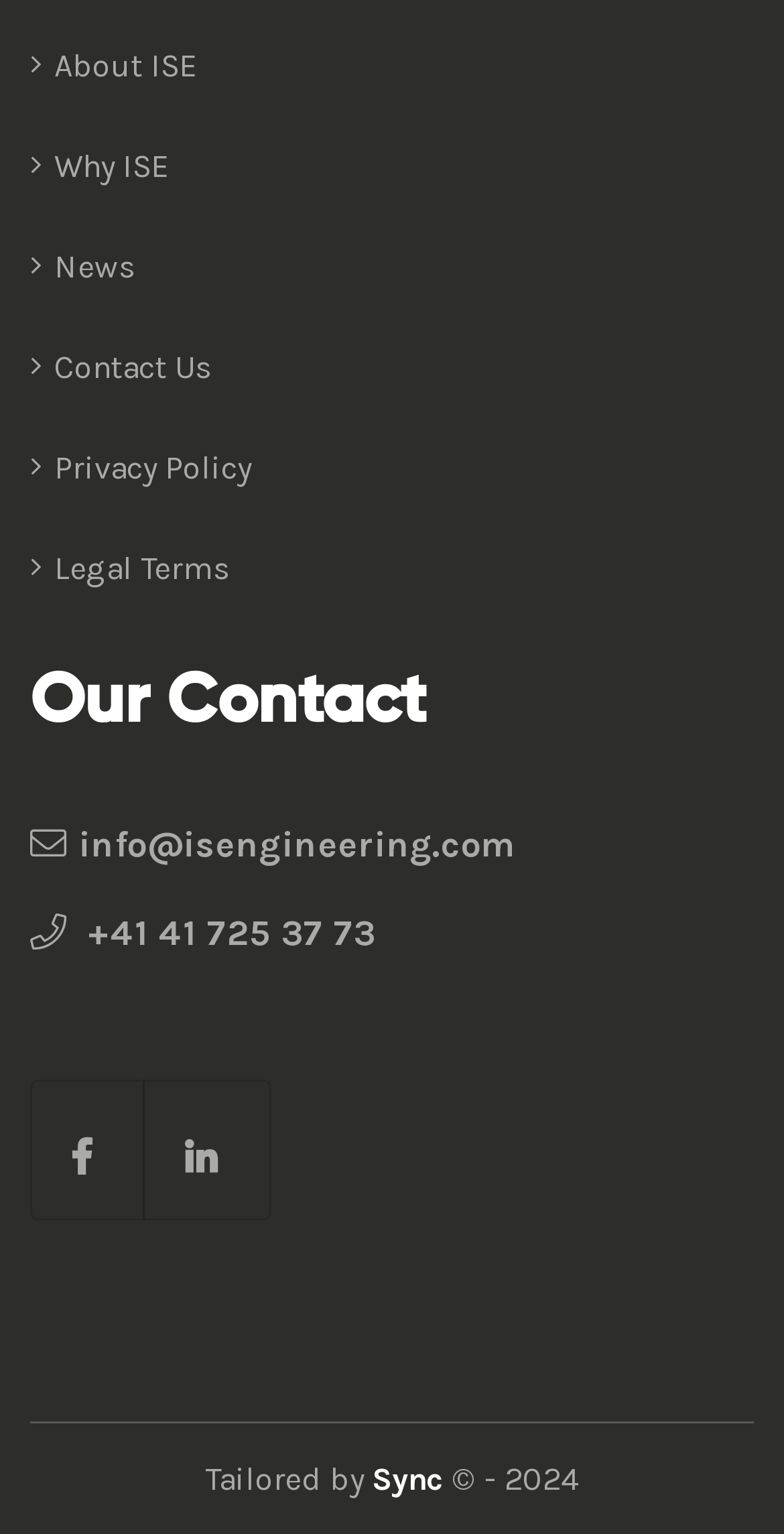Identify the bounding box coordinates for the region of the element that should be clicked to carry out the instruction: "Send email to info@isengineering.com". The bounding box coordinates should be four float numbers between 0 and 1, i.e., [left, top, right, bottom].

[0.038, 0.527, 0.656, 0.575]